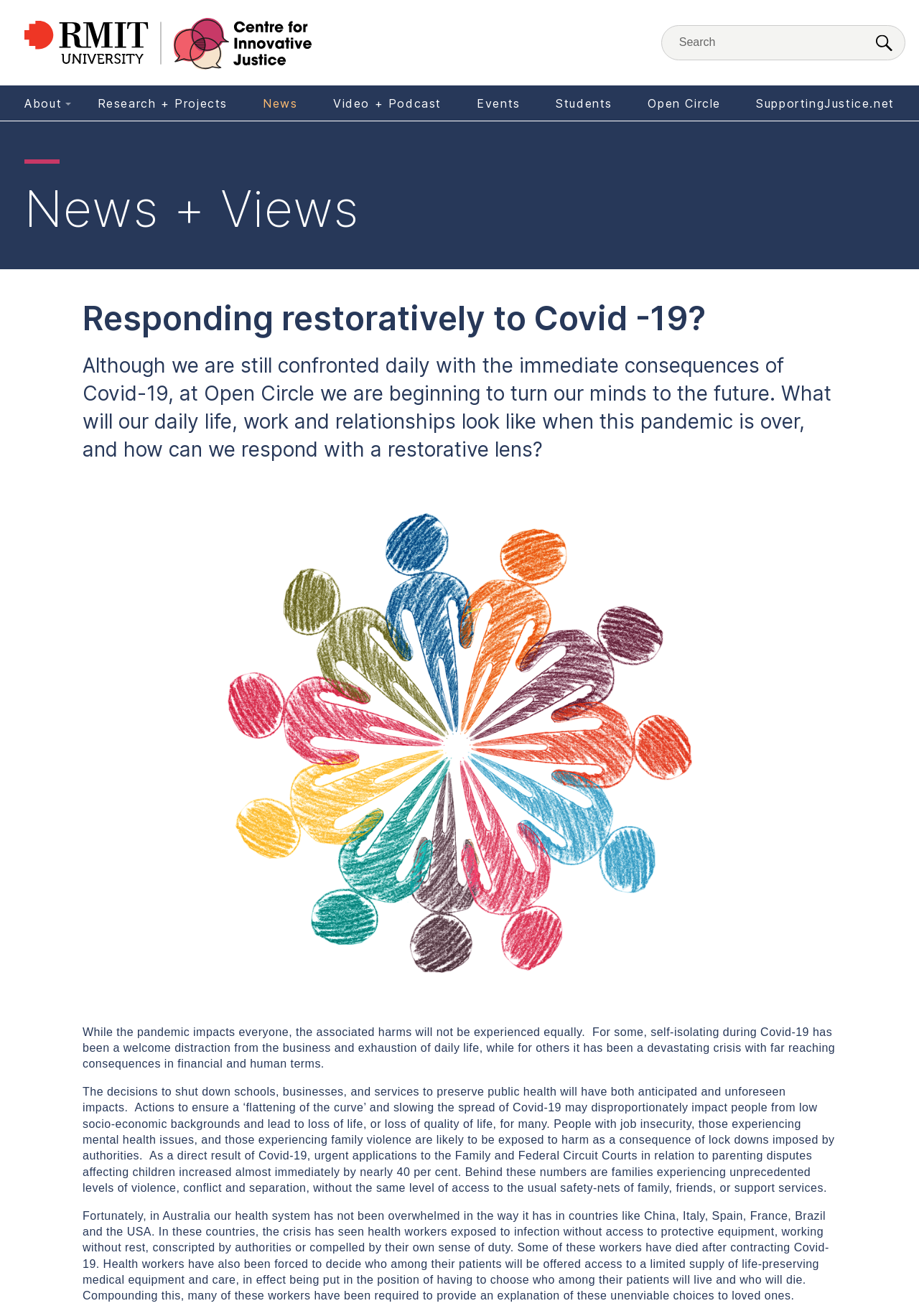Using the information in the image, give a detailed answer to the following question: What is the increase in urgent applications to the Family and Federal Circuit Courts?

I found the answer by reading the StaticText element which mentions that 'urgent applications to the Family and Federal Circuit Courts in relation to parenting disputes affecting children increased almost immediately by nearly 40 per cent'.